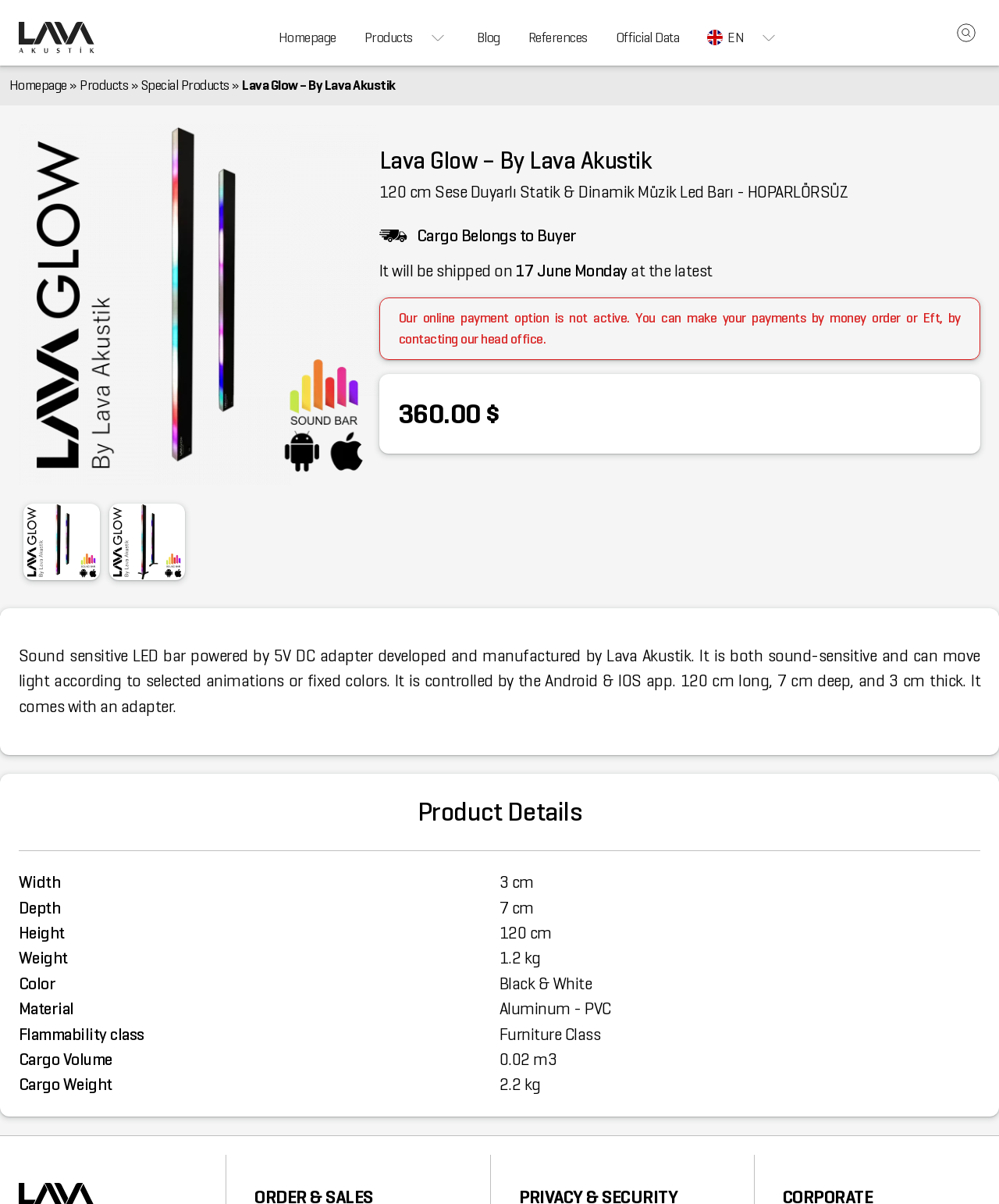Please identify the bounding box coordinates of the element's region that needs to be clicked to fulfill the following instruction: "Read Blog". The bounding box coordinates should consist of four float numbers between 0 and 1, i.e., [left, top, right, bottom].

[0.463, 0.008, 0.515, 0.054]